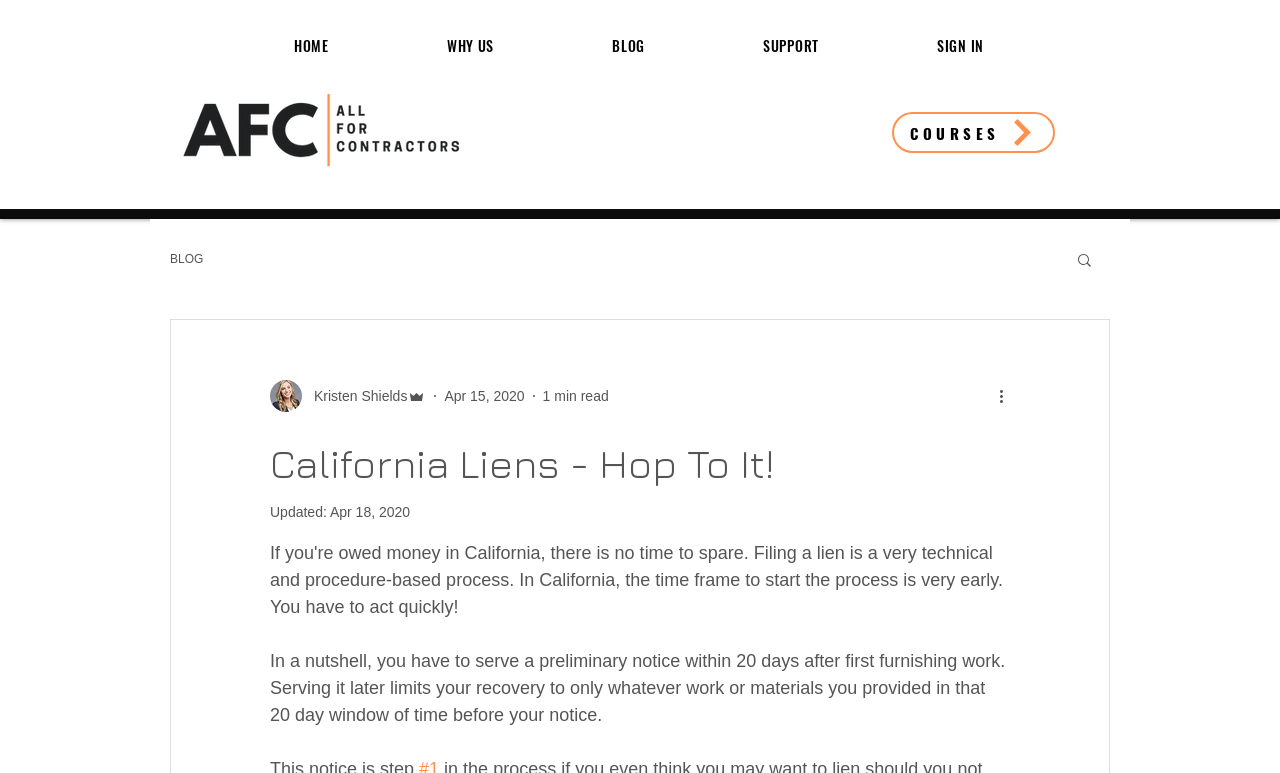Create an in-depth description of the webpage, covering main sections.

The webpage is about California liens, with a focus on the importance of filing a lien in a timely manner. At the top left corner, there is a logo of "All For Contractors" with a link to the homepage. Next to it, there is a navigation menu with links to "HOME", "WHY US", "BLOG", and "SUPPORT", as well as a "SIGN IN" button.

Below the navigation menu, there is a prominent link to "COURSES" on the top right side. On the left side, there is a blog section with a heading "California Liens - Hop To It!" and a subheading "Updated: Apr 18, 2020". The blog post is written by Kristen Shields, an admin, and was published on Apr 15, 2020. The post can be read in 1 minute.

The blog post content is summarized as: "In a nutshell, you have to serve a preliminary notice within 20 days after first furnishing work. Serving it later limits your recovery to only whatever work or materials you provided in that 20 day window of time before your notice." 

On the top right side, there is a search button with a magnifying glass icon. There are also two images on the page: one is the writer's picture, and the other is an icon for "More actions" button.